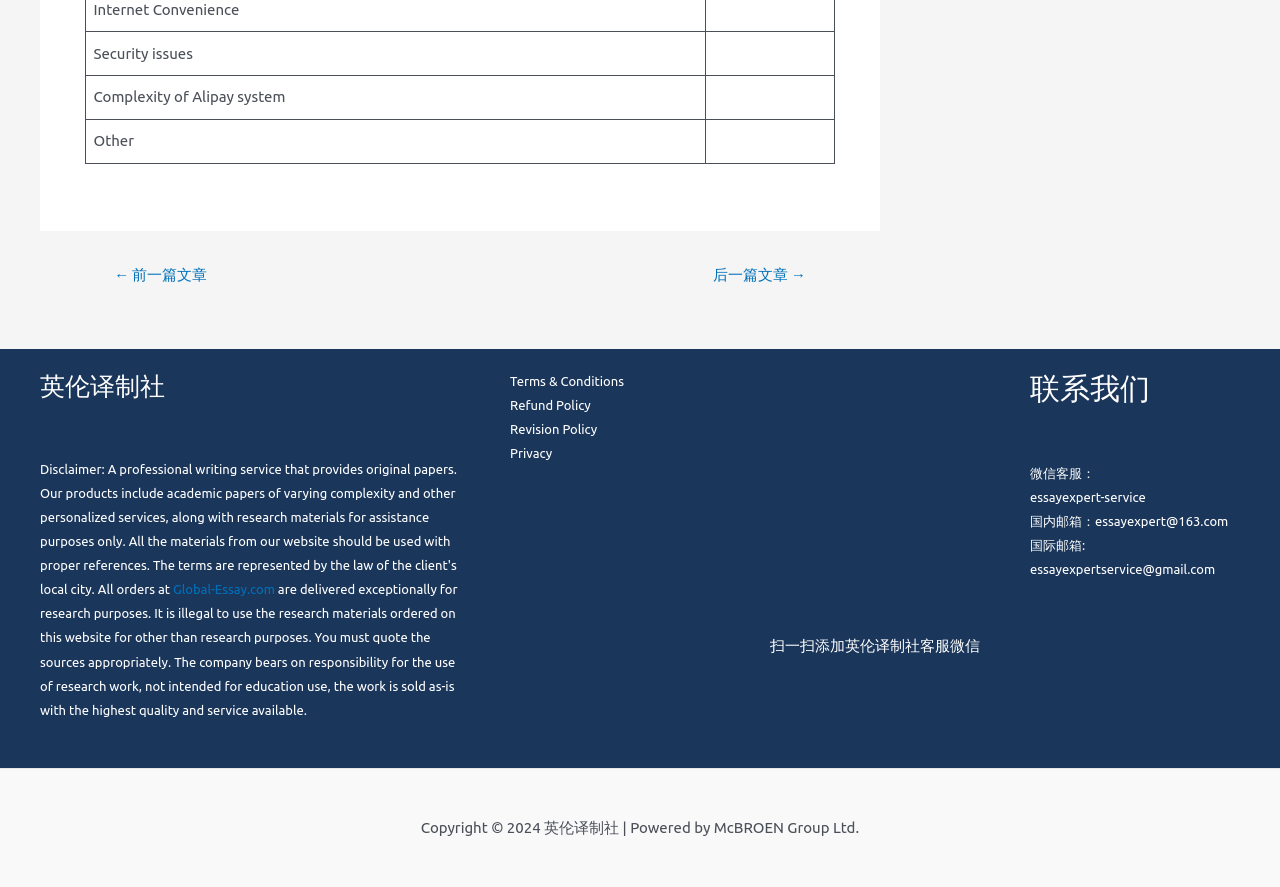What is the company name in the footer?
Kindly answer the question with as much detail as you can.

The company name in the footer is '英伦译制社' which is located at the bottom of the webpage, inside the Footer Widget 4 element, and is indicated by the heading element with ID 255.